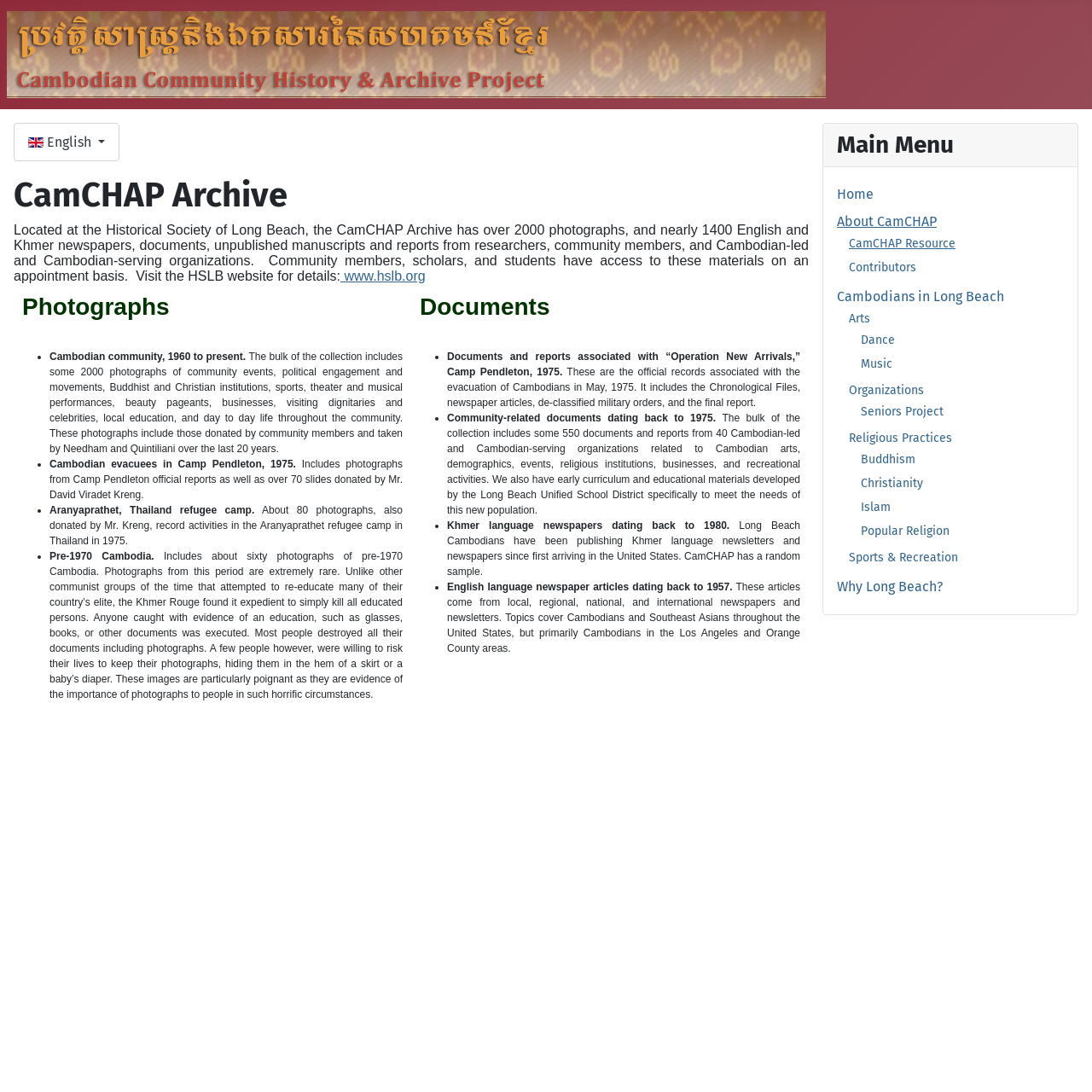Identify the bounding box coordinates for the UI element mentioned here: "CamCHAP Resource". Provide the coordinates as four float values between 0 and 1, i.e., [left, top, right, bottom].

[0.777, 0.216, 0.875, 0.23]